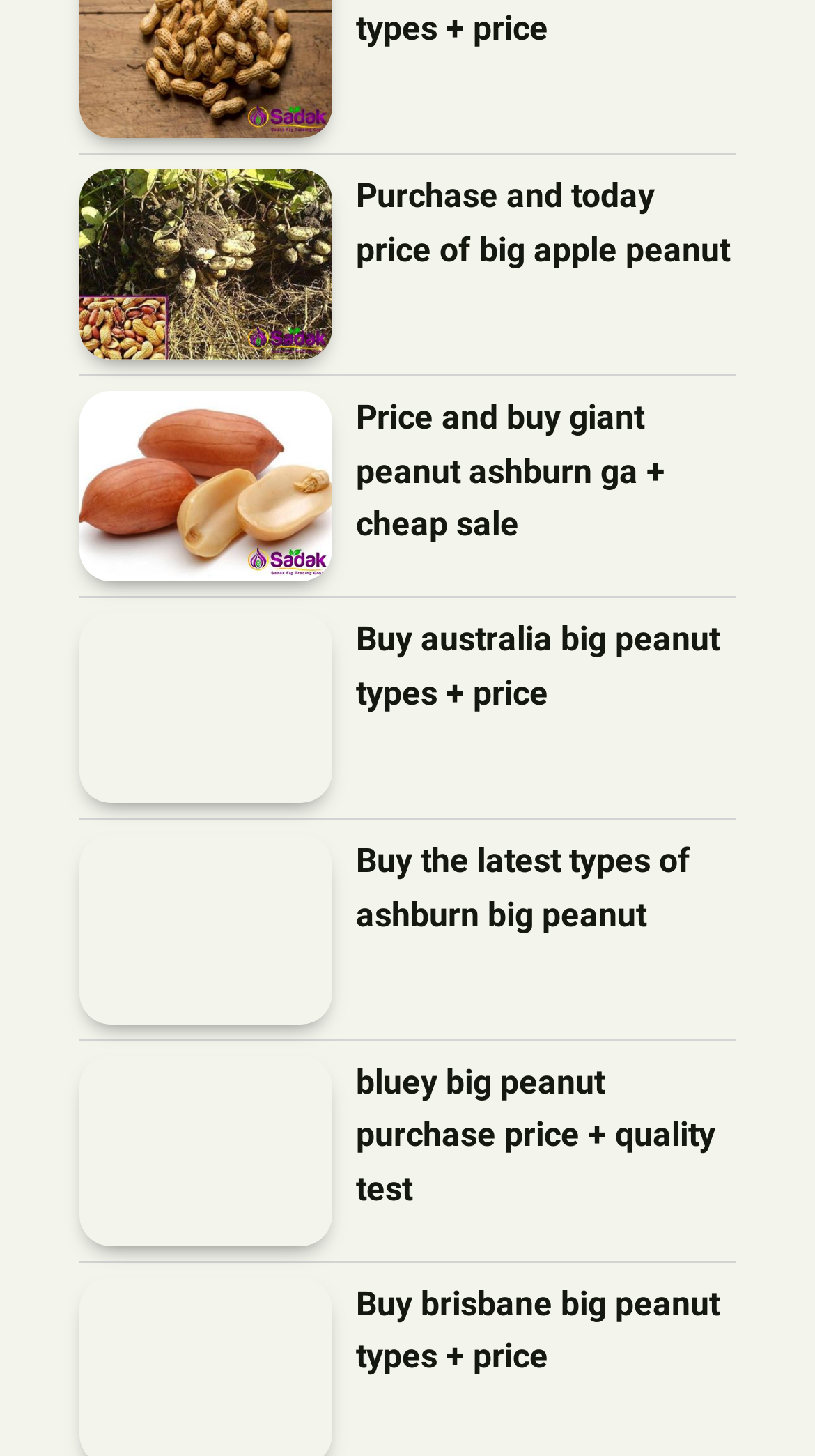What is the topic of the first image?
Answer the question with a detailed explanation, including all necessary information.

The first image is described as 'Purchase and today price of big apple peanut', which suggests that the topic of the image is related to big apple peanuts.